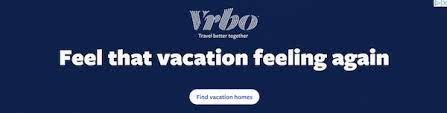What is the purpose of the button?
Look at the screenshot and give a one-word or phrase answer.

To explore rental options